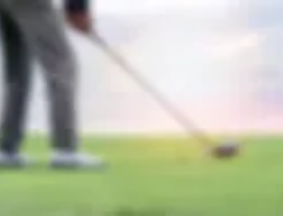Please answer the following question as detailed as possible based on the image: 
What type of club is the golfer using?

The caption describes the club as 'likely a driver', suggesting that the golfer is preparing to take a shot with a driver, a type of golf club used for long-distance shots.